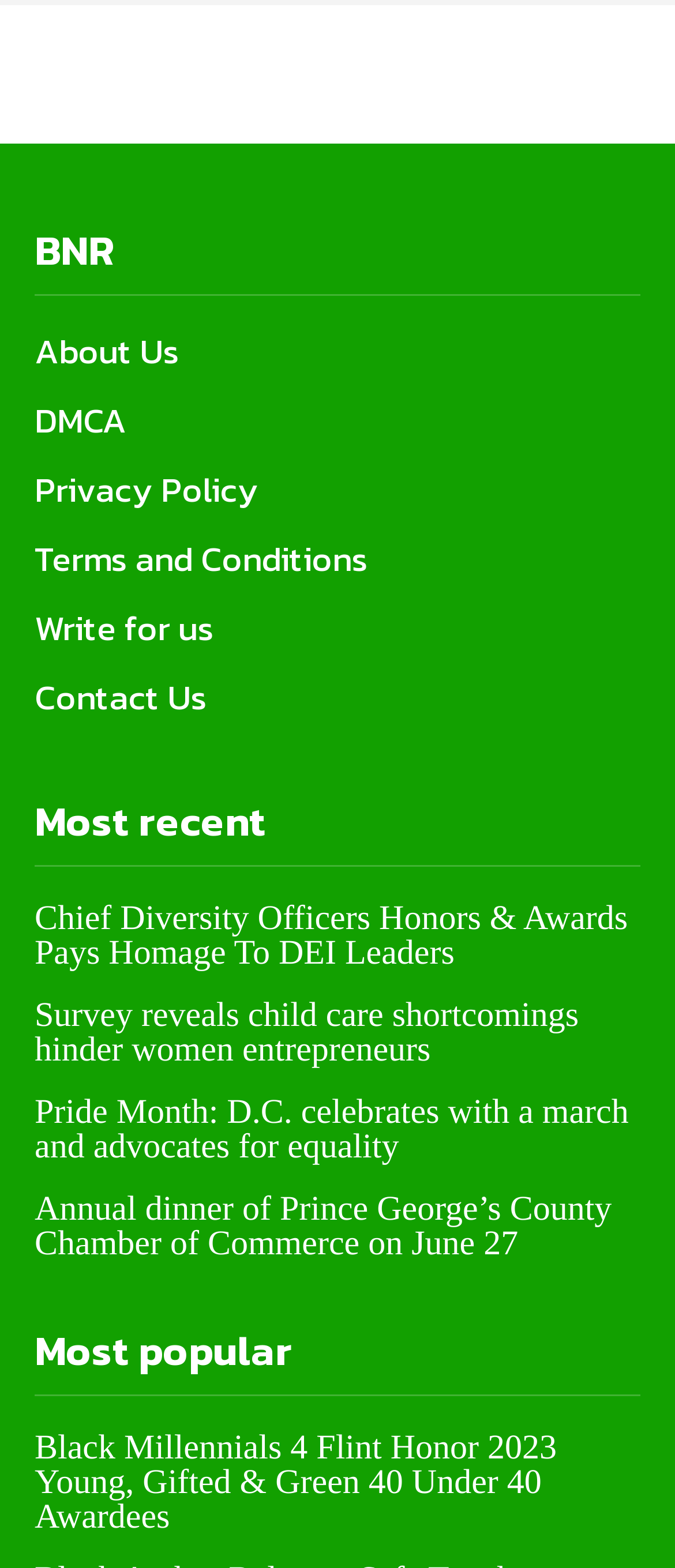Identify the bounding box coordinates of the section that should be clicked to achieve the task described: "Read Chief Diversity Officers Honors & Awards Pays Homage To DEI Leaders".

[0.051, 0.574, 0.93, 0.62]